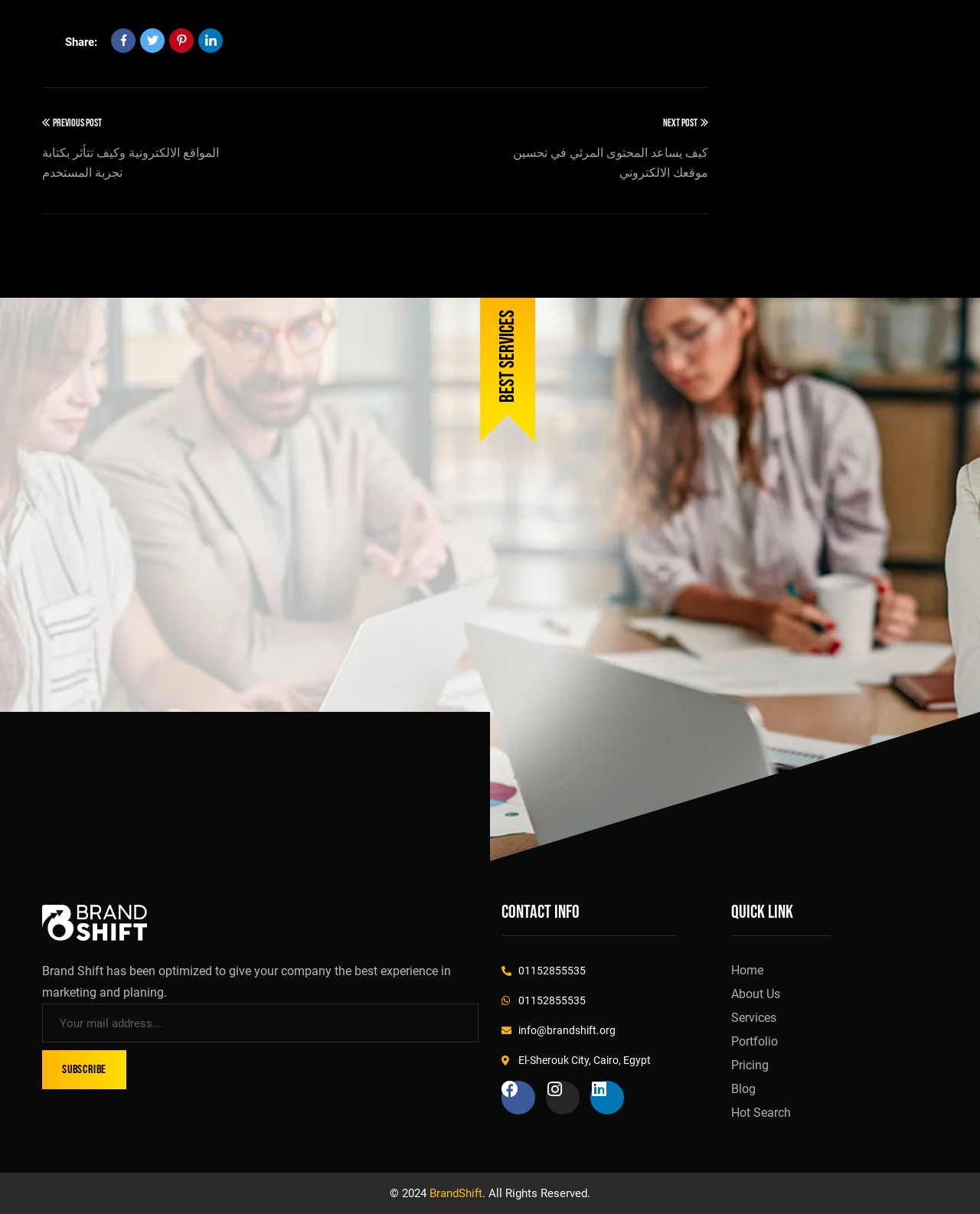Identify the bounding box coordinates of the element to click to follow this instruction: 'Check the contact info'. Ensure the coordinates are four float values between 0 and 1, provided as [left, top, right, bottom].

[0.512, 0.743, 0.723, 0.761]